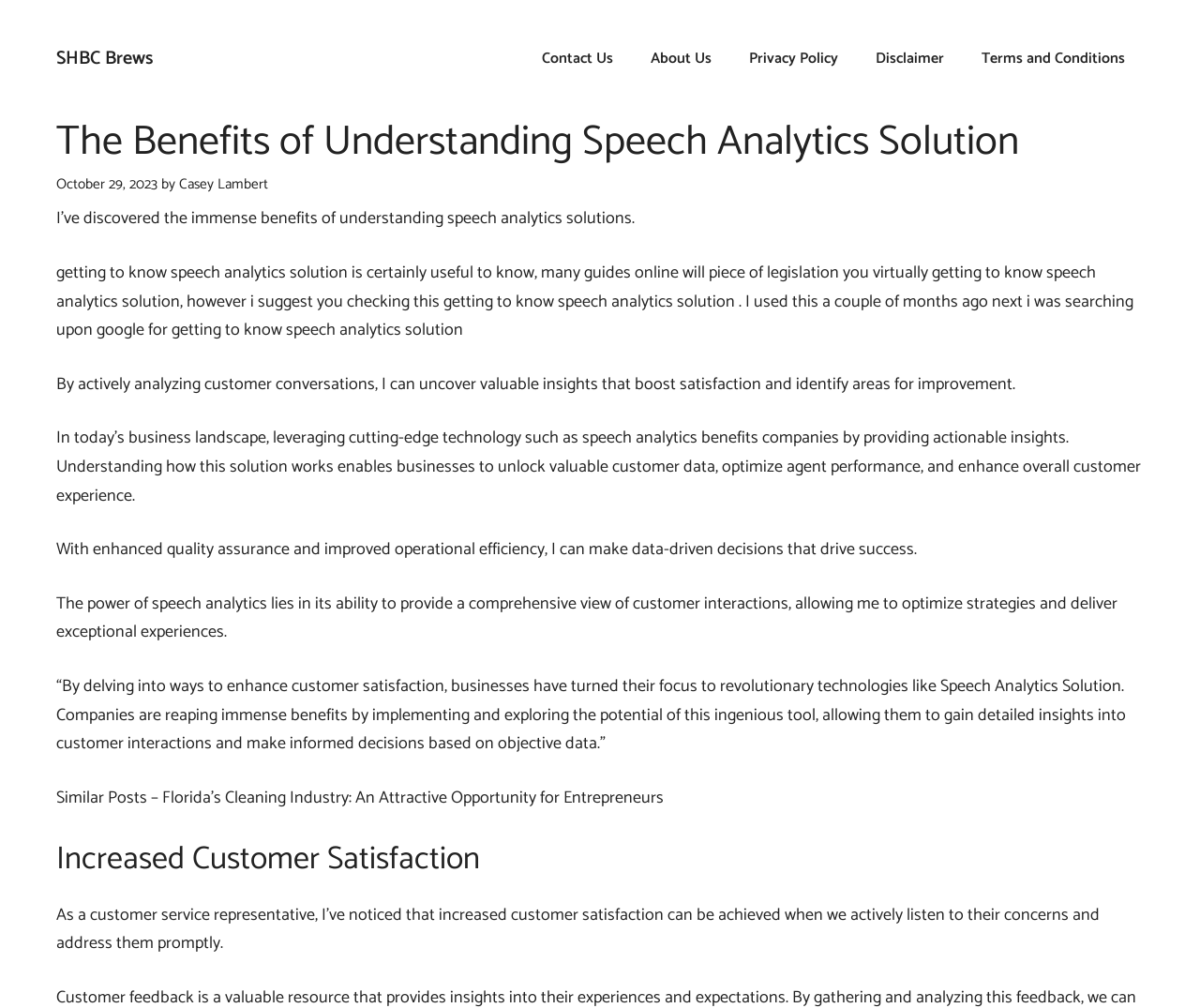Identify the bounding box coordinates for the UI element mentioned here: "Terms and Conditions". Provide the coordinates as four float values between 0 and 1, i.e., [left, top, right, bottom].

[0.802, 0.047, 0.953, 0.071]